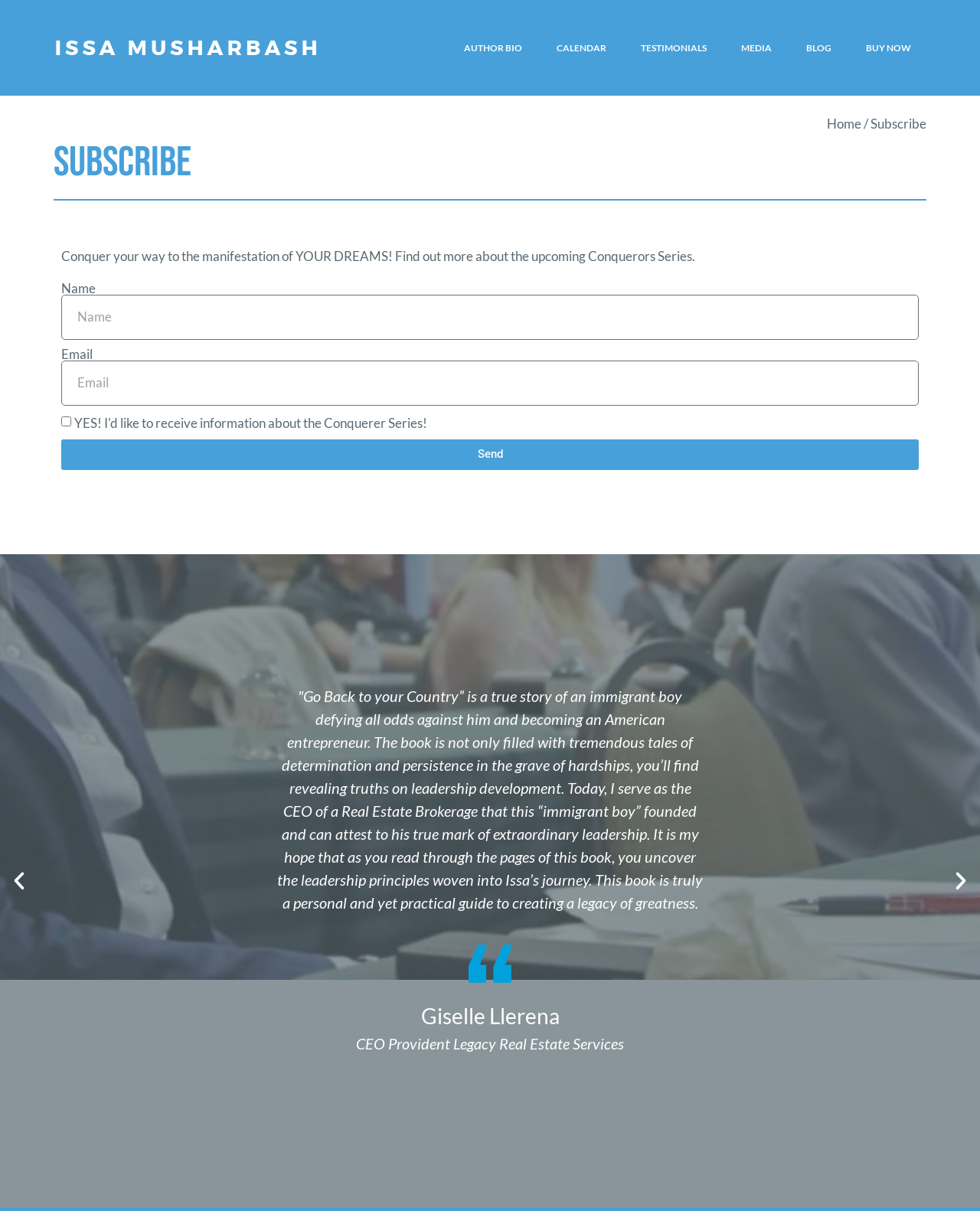Please give a one-word or short phrase response to the following question: 
How many images are in the group '4 / 5'?

3